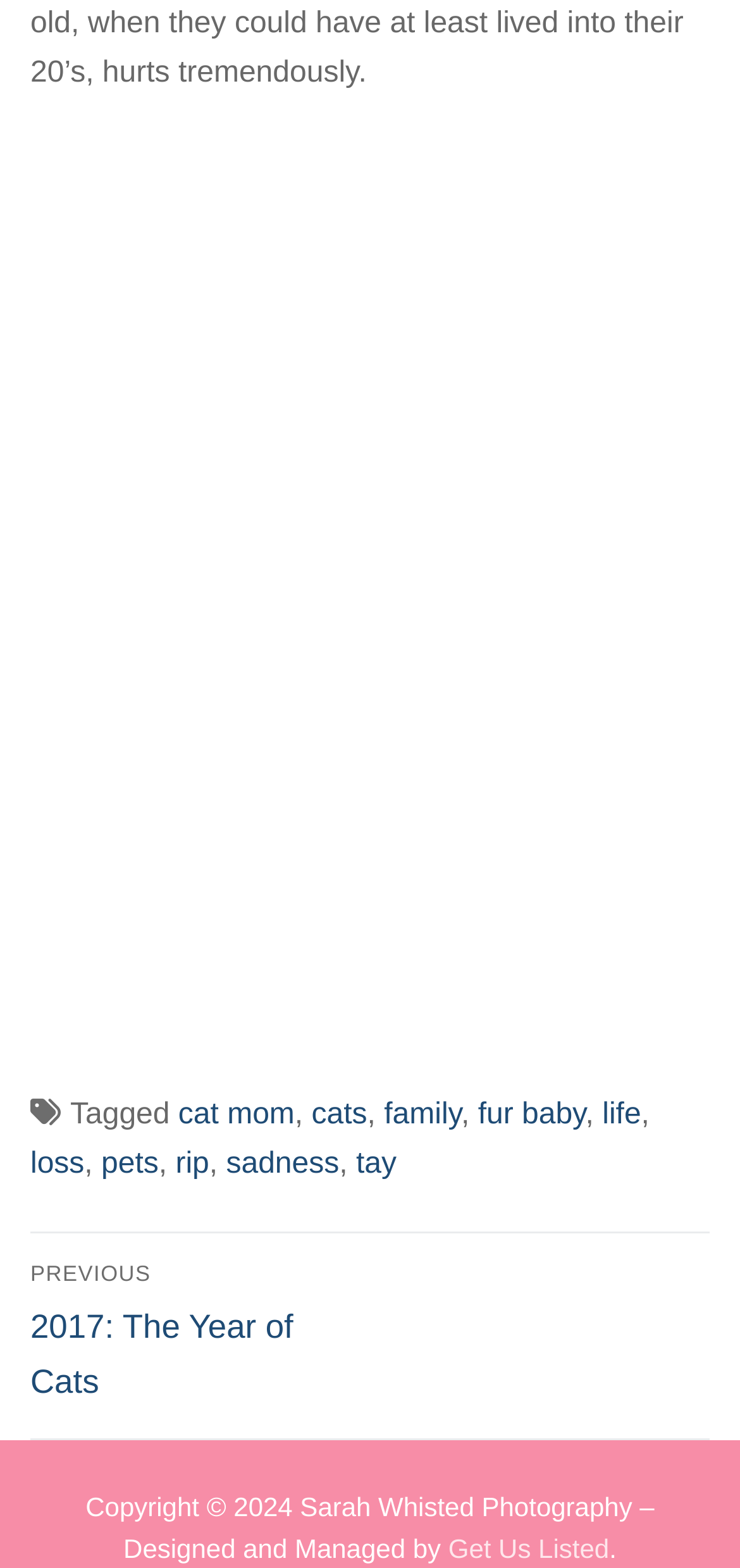What is the copyright year?
Using the picture, provide a one-word or short phrase answer.

2024